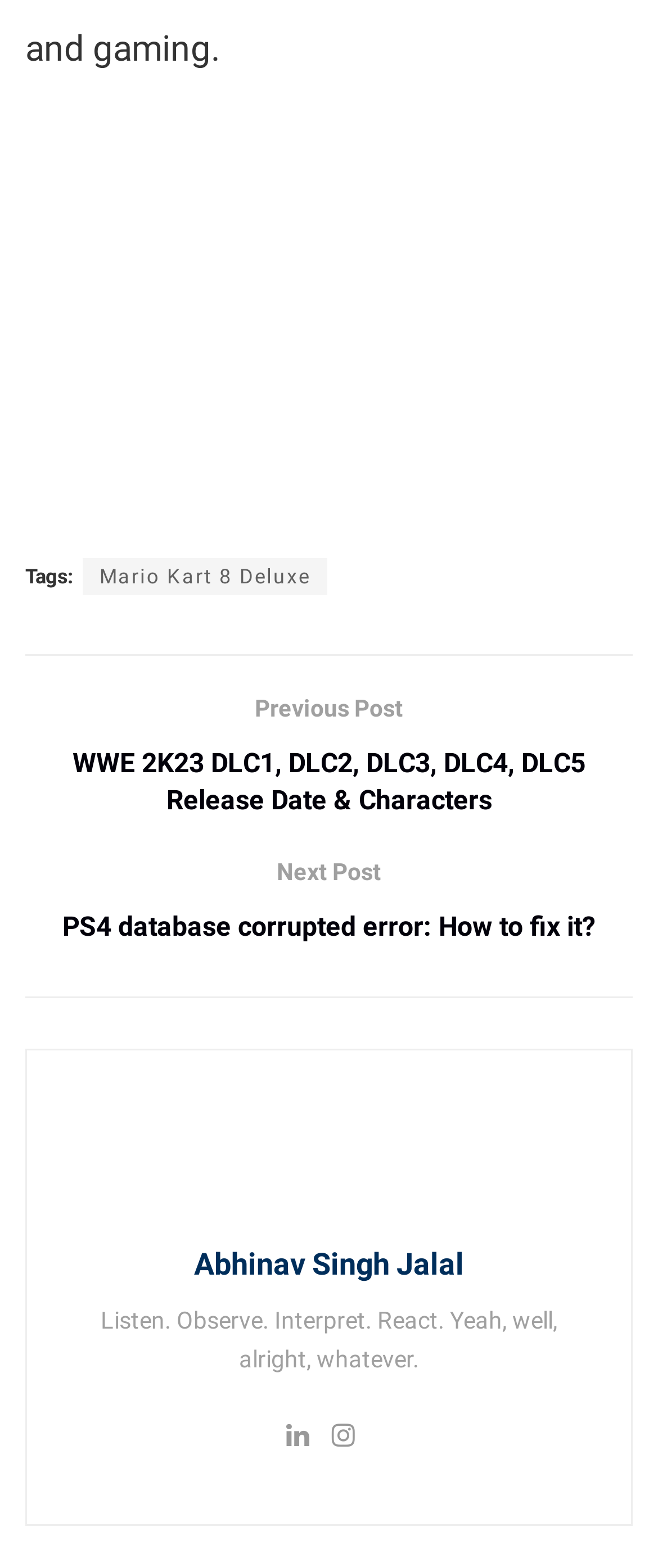Determine the bounding box coordinates for the HTML element described here: "Mario Kart 8 Deluxe".

[0.136, 0.351, 0.508, 0.375]